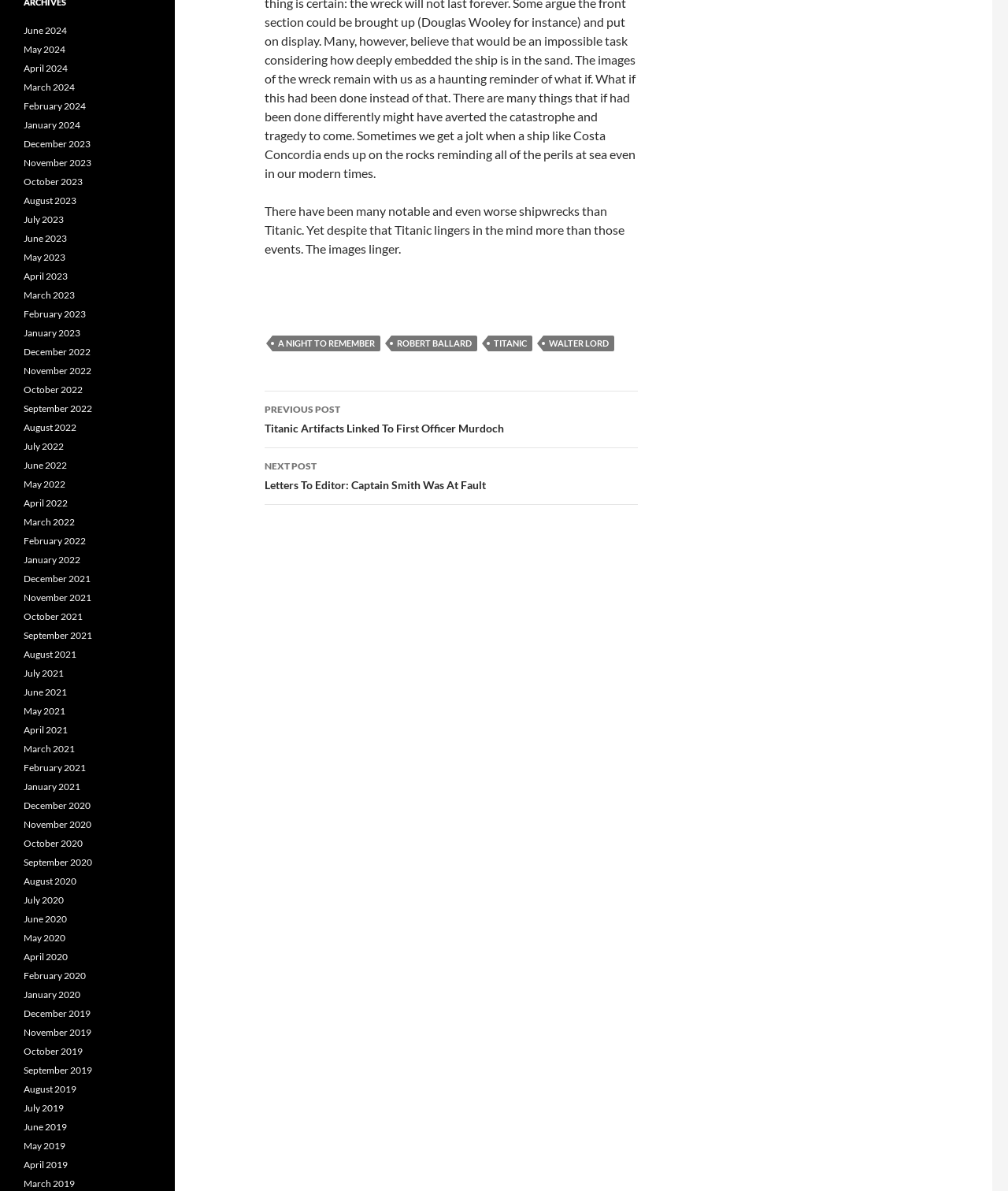What is the title of the previous post?
Please elaborate on the answer to the question with detailed information.

The title of the previous post can be found in the link 'PREVIOUS POST Titanic Artifacts Linked To First Officer Murdoch' which is located below the article.